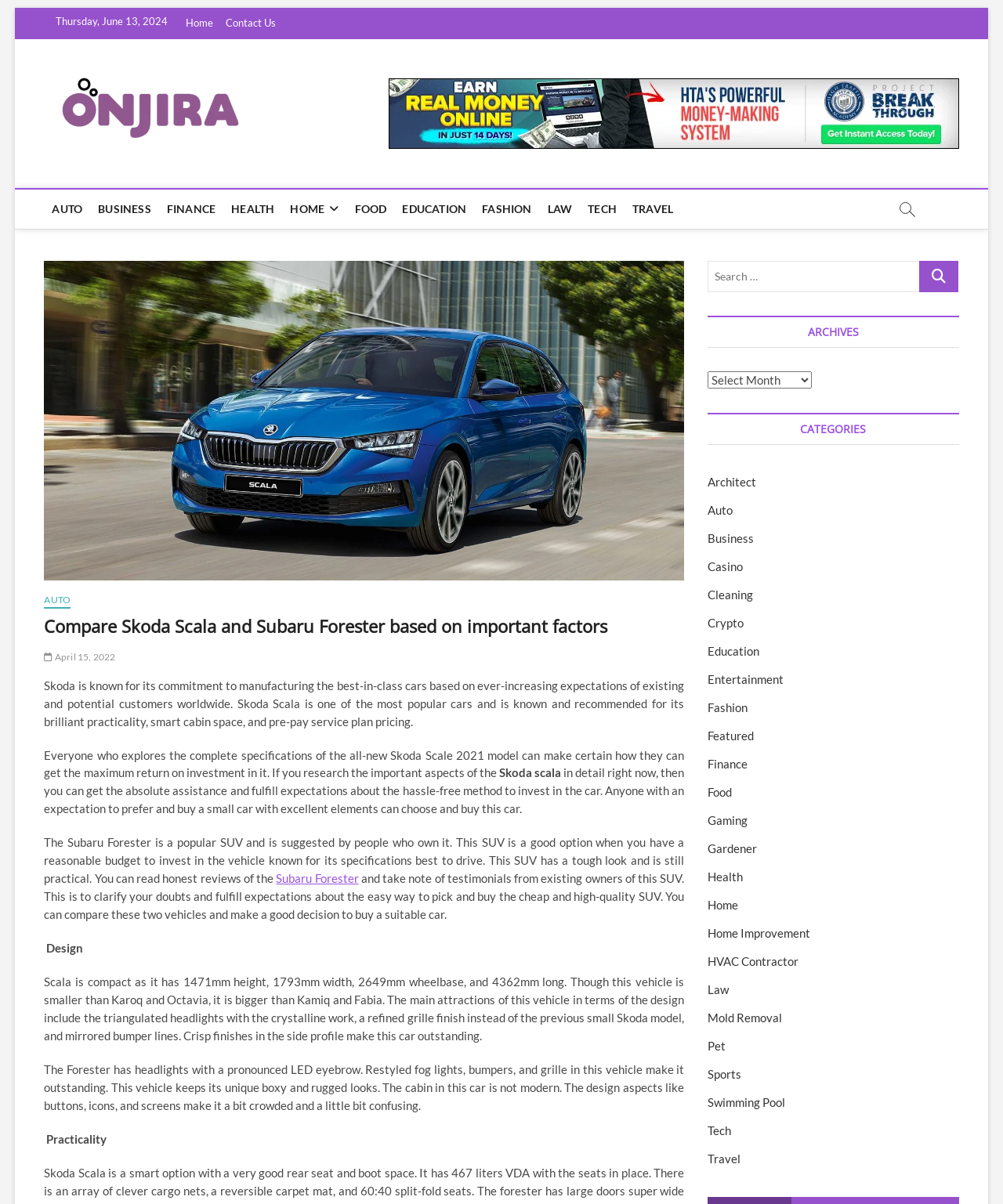Use a single word or phrase to answer the question:
What is the date displayed on the webpage?

Thursday, June 13, 2024